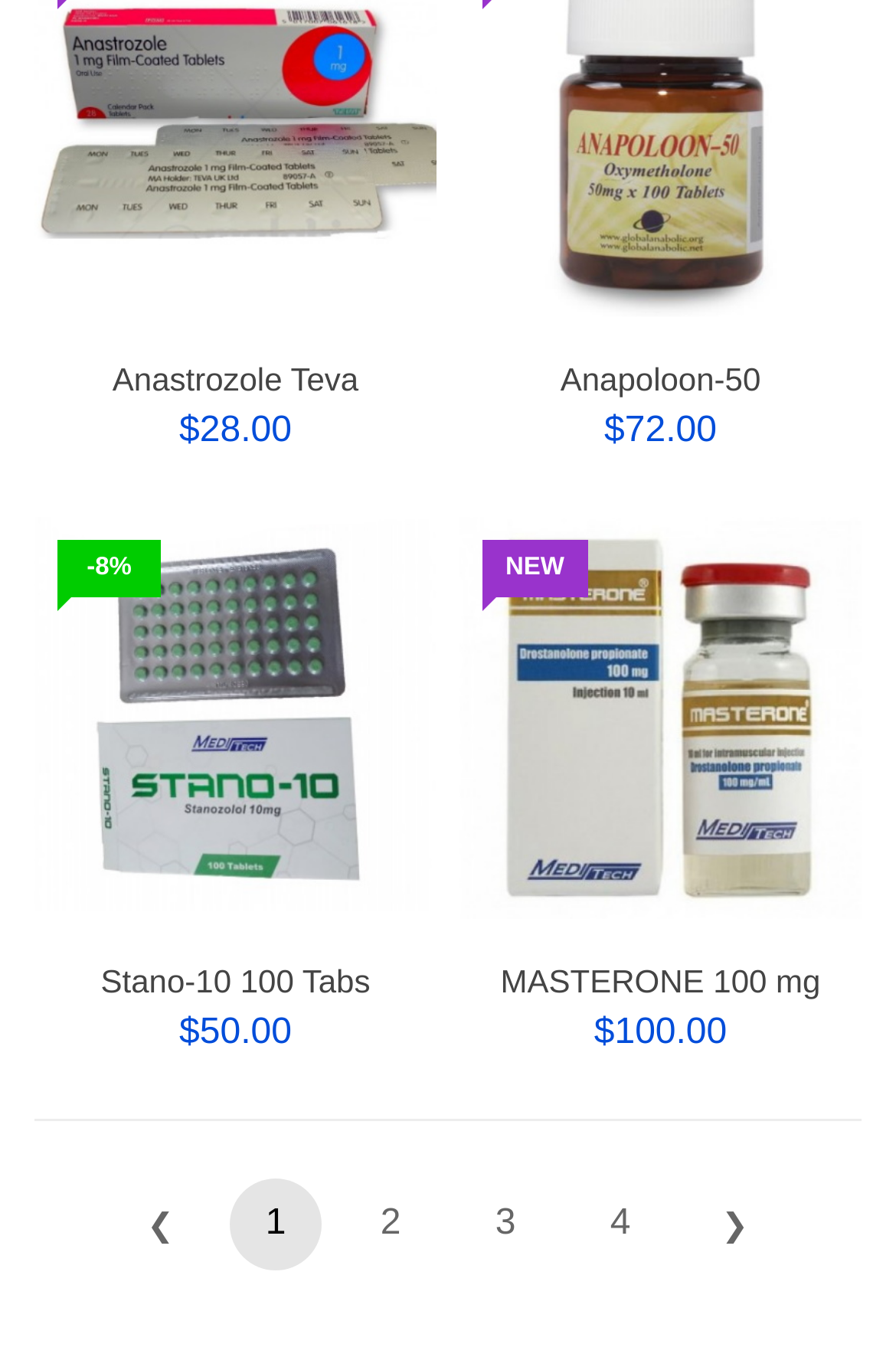Please answer the following question using a single word or phrase: 
What is the discount percentage for Anapoloon-50?

-8%